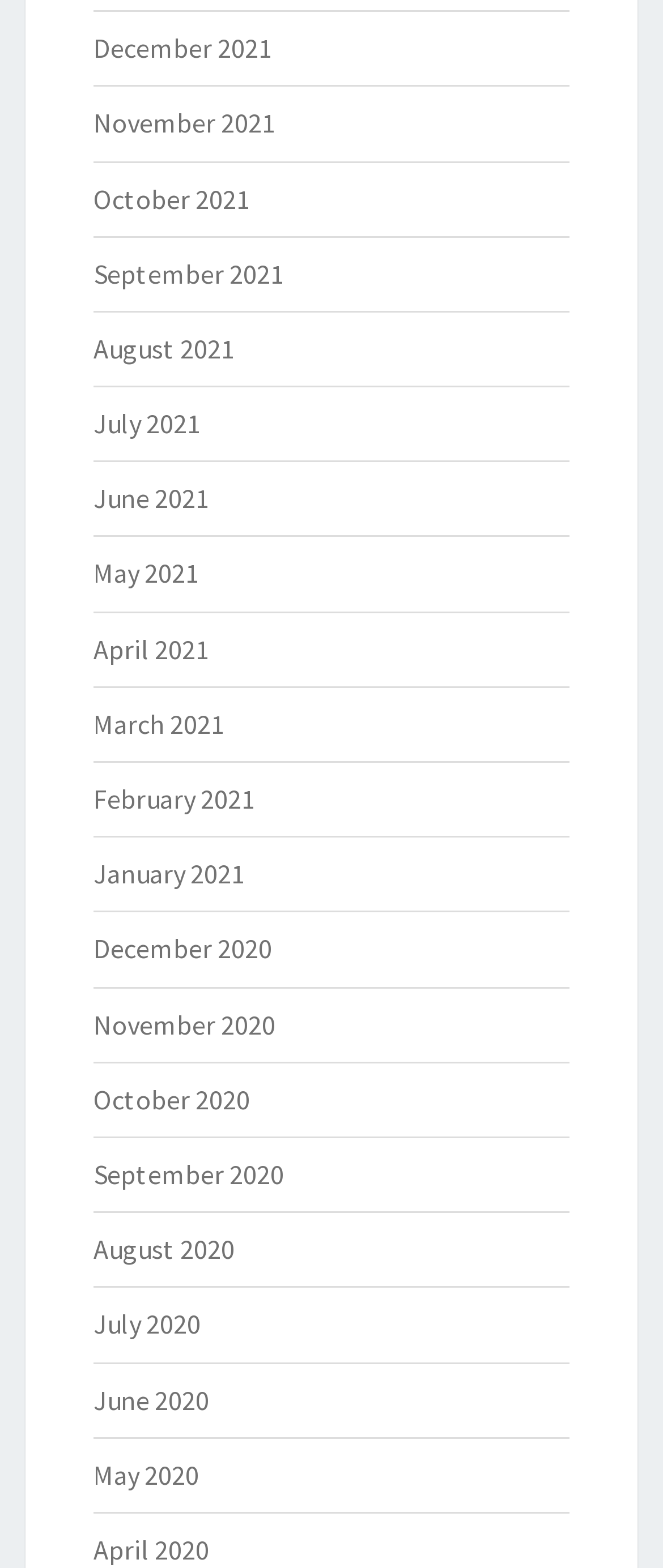Determine the bounding box coordinates of the area to click in order to meet this instruction: "view November 2020".

[0.141, 0.642, 0.415, 0.664]